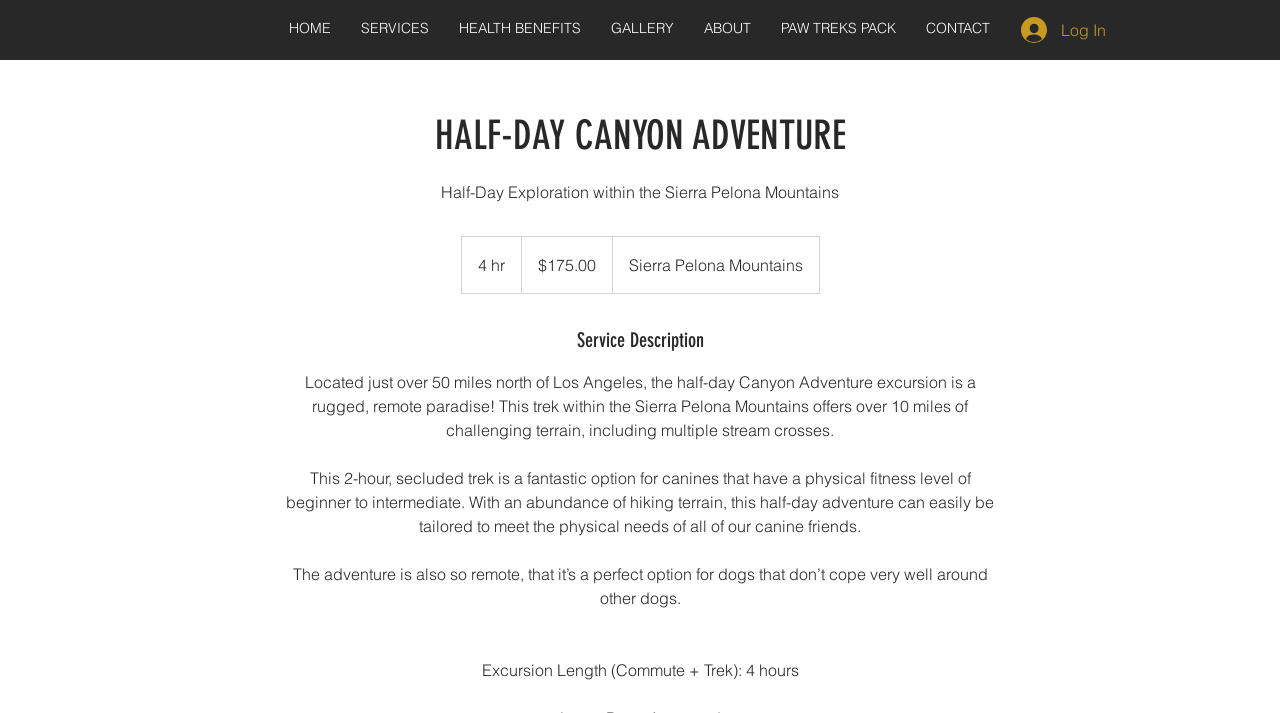Kindly provide the bounding box coordinates of the section you need to click on to fulfill the given instruction: "go to home page".

[0.214, 0.02, 0.27, 0.06]